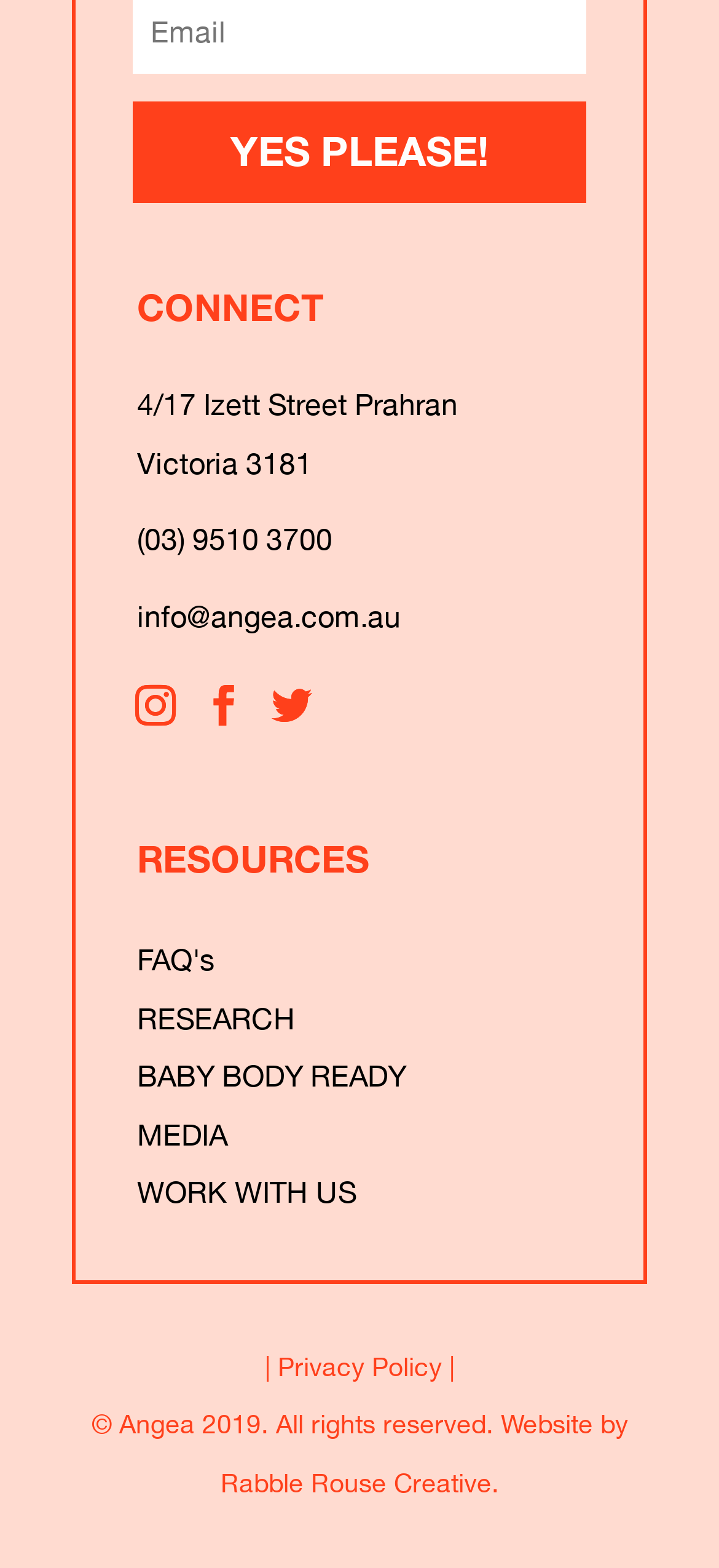Find the bounding box coordinates for the area that should be clicked to accomplish the instruction: "Visit 'FAQ's' page".

[0.149, 0.597, 0.339, 0.629]